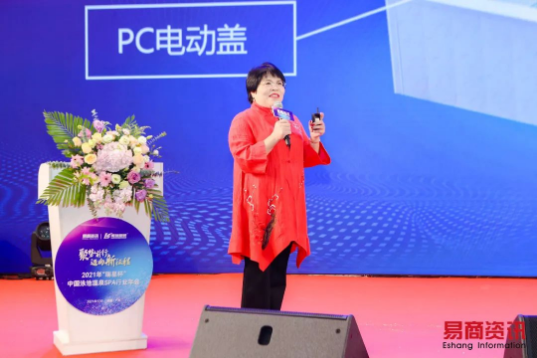Answer this question in one word or a short phrase: Where is the conference being held?

Foshan International Convention and Exhibition Center